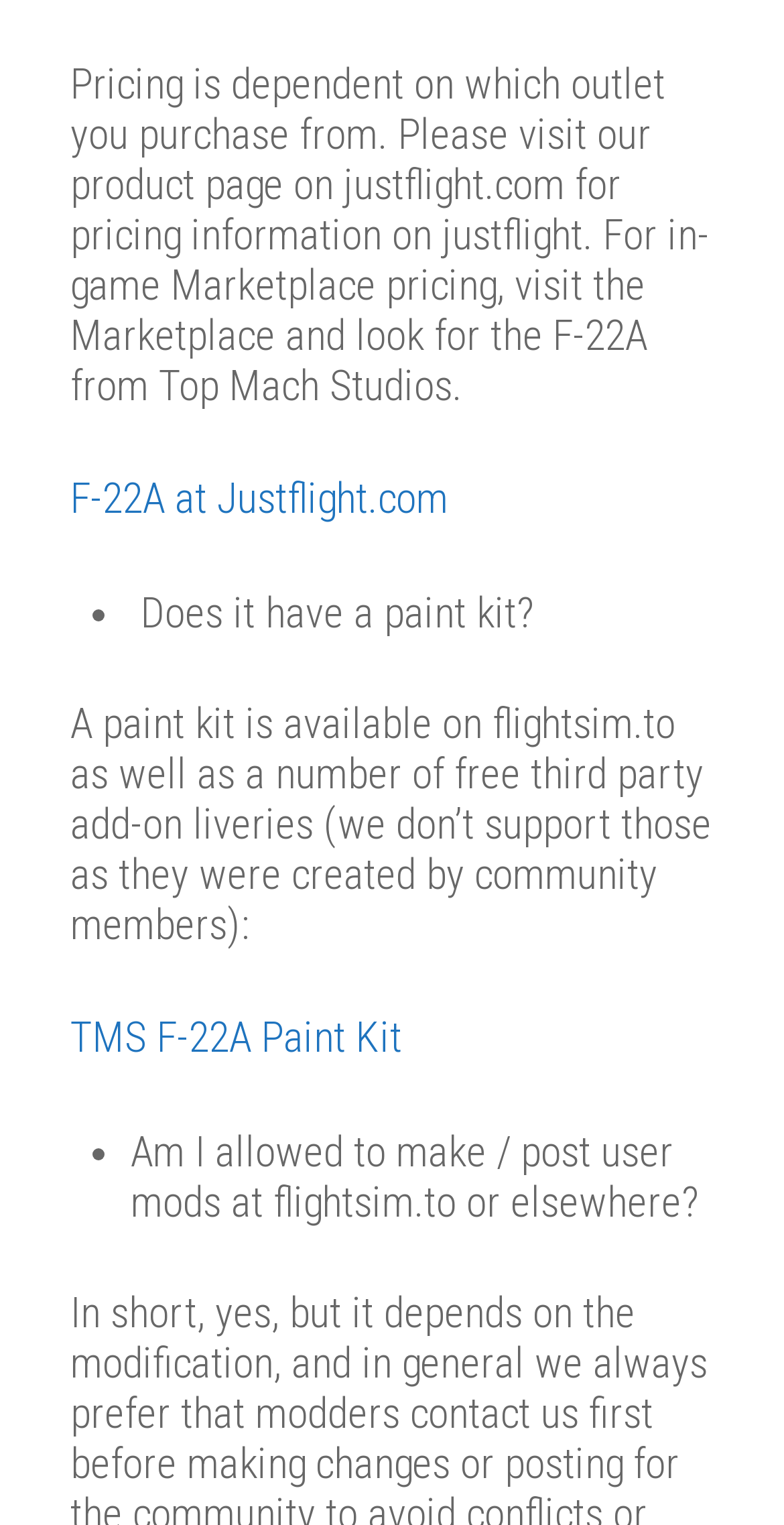Given the element description "F-22A at Justflight.com" in the screenshot, predict the bounding box coordinates of that UI element.

[0.09, 0.311, 0.572, 0.343]